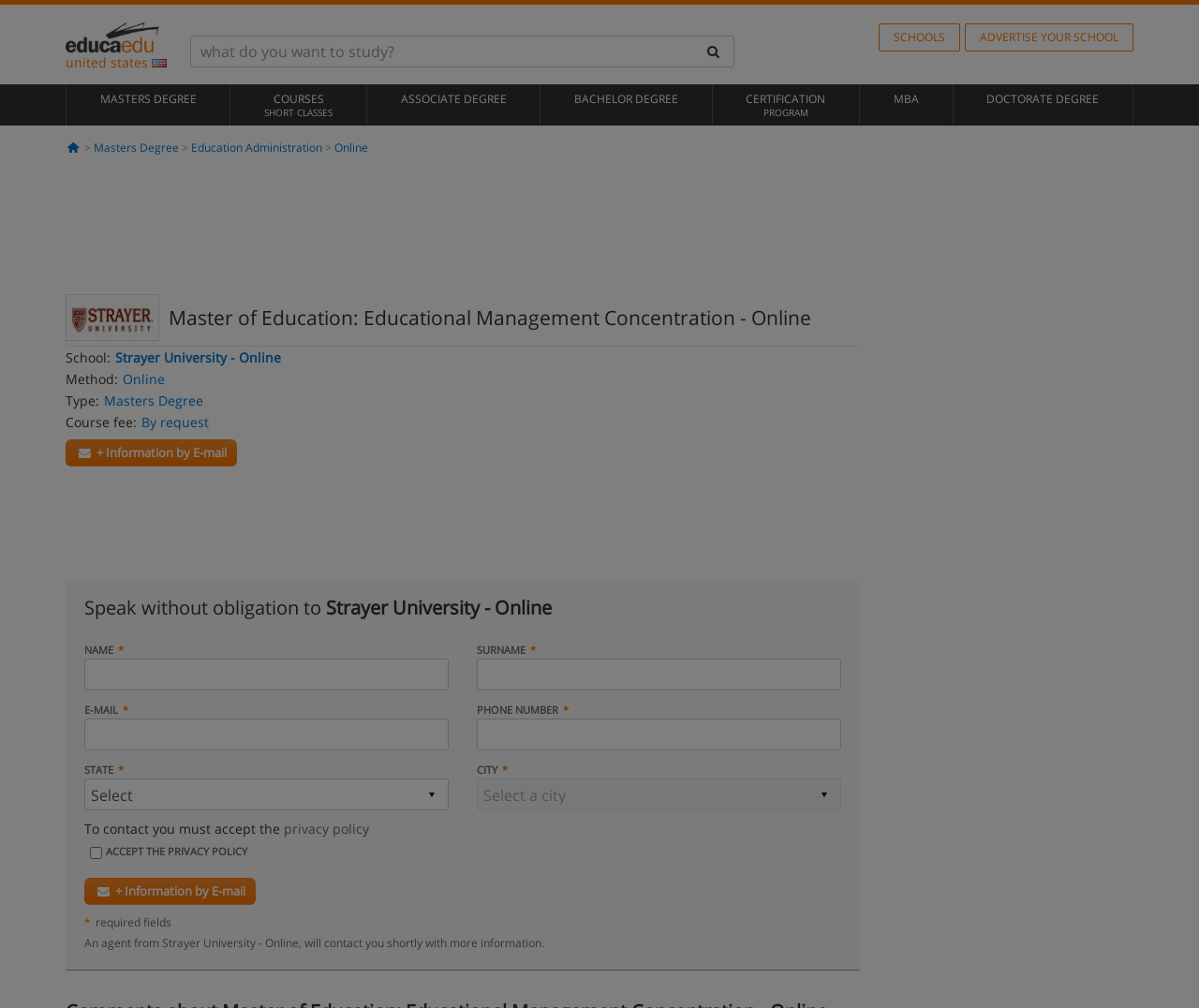How many textboxes are there for inputting personal information?
Please provide a single word or phrase as your answer based on the screenshot.

4